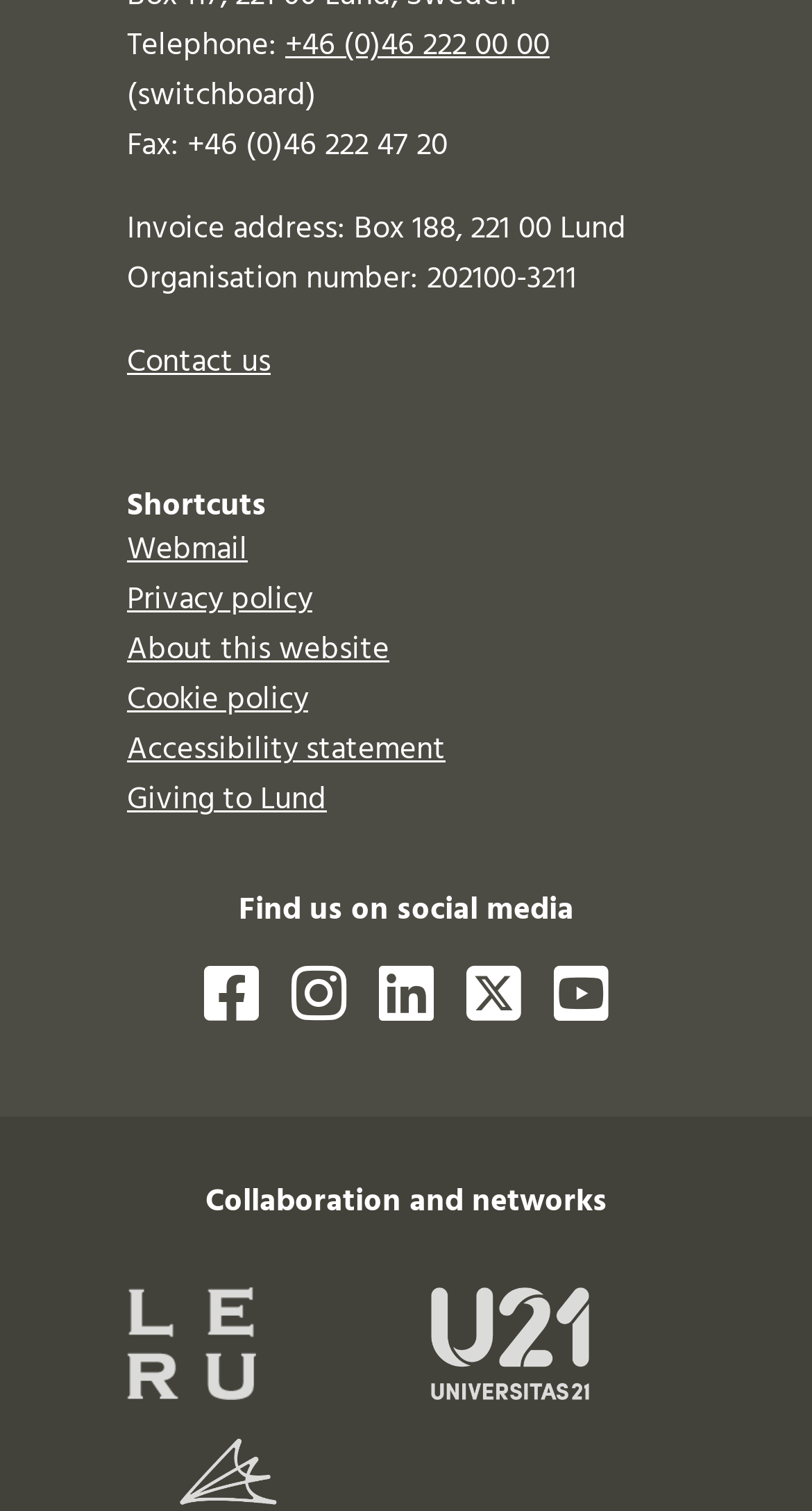What is the fax number?
Using the information from the image, answer the question thoroughly.

I found the fax number by looking at the static text element that says 'Fax: +46 (0)46 222 47 20'.